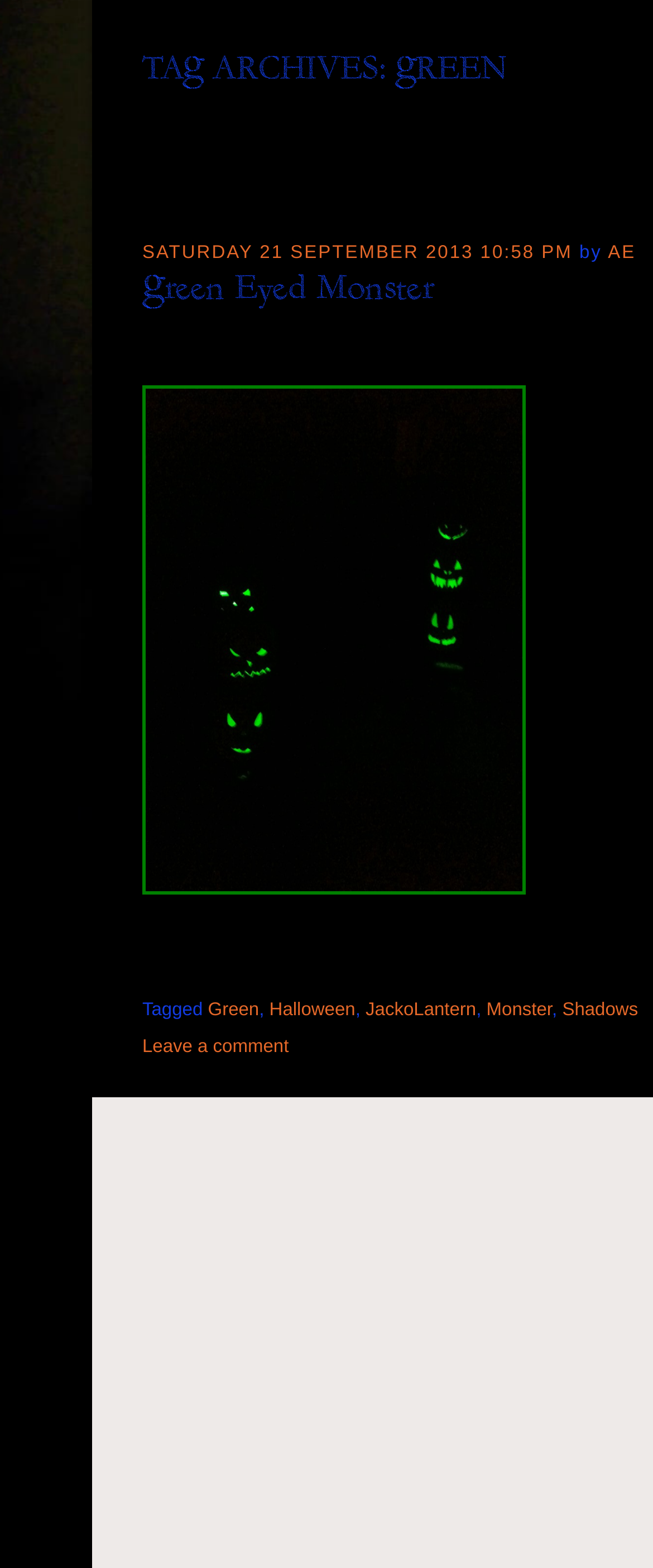Identify the bounding box of the HTML element described as: "Leave a comment".

[0.218, 0.662, 0.442, 0.675]